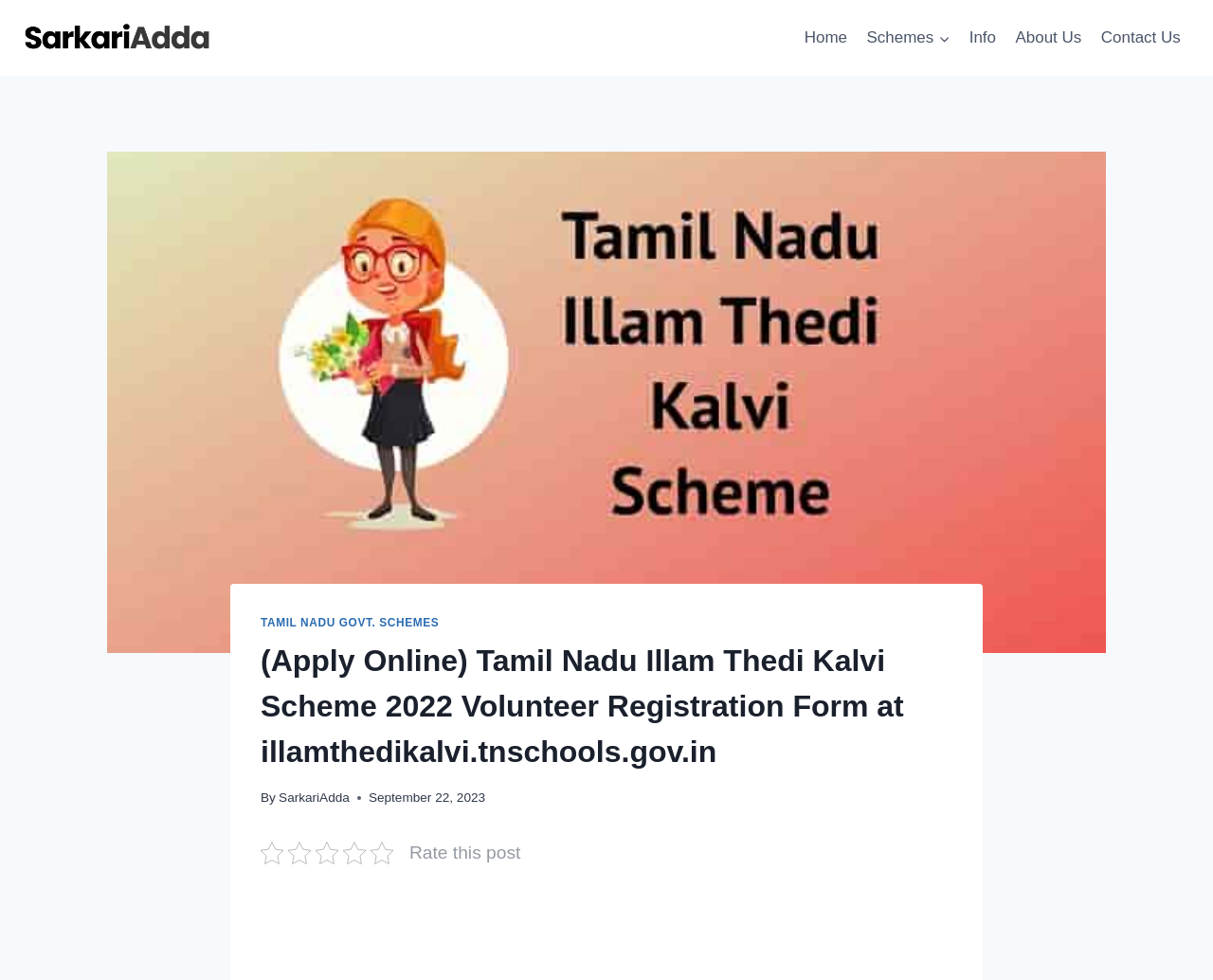Give a complete and precise description of the webpage's appearance.

The webpage is about the Tamil Nadu Illam Thedi Kalvi Scheme 2022 Volunteer Registration Form. At the top left corner, there is a logo of SarkariAdda, which is an image with a link to the website. Below the logo, there is a navigation menu with links to Home, Schemes, Info, About Us, and Contact Us.

The main content of the webpage is an article about the Tamil Nadu Illam Thedi Kalvi Scheme. The article title is "(Apply Online) Tamil Nadu Illam Thedi Kalvi Scheme 2022 Volunteer Registration Form at illamthedikalvi.tnschools.gov.in" and is displayed prominently in the middle of the page. Below the title, there is a header that reads "TAMIL NADU GOVT. SCHEMES". 

The article content is divided into sections, with a "By" label followed by a link to SarkariAdda, and a timestamp of "September 22, 2023". There is also a "Rate this post" section at the bottom of the article. The webpage has a total of 7 links, 2 images, and 1 button.